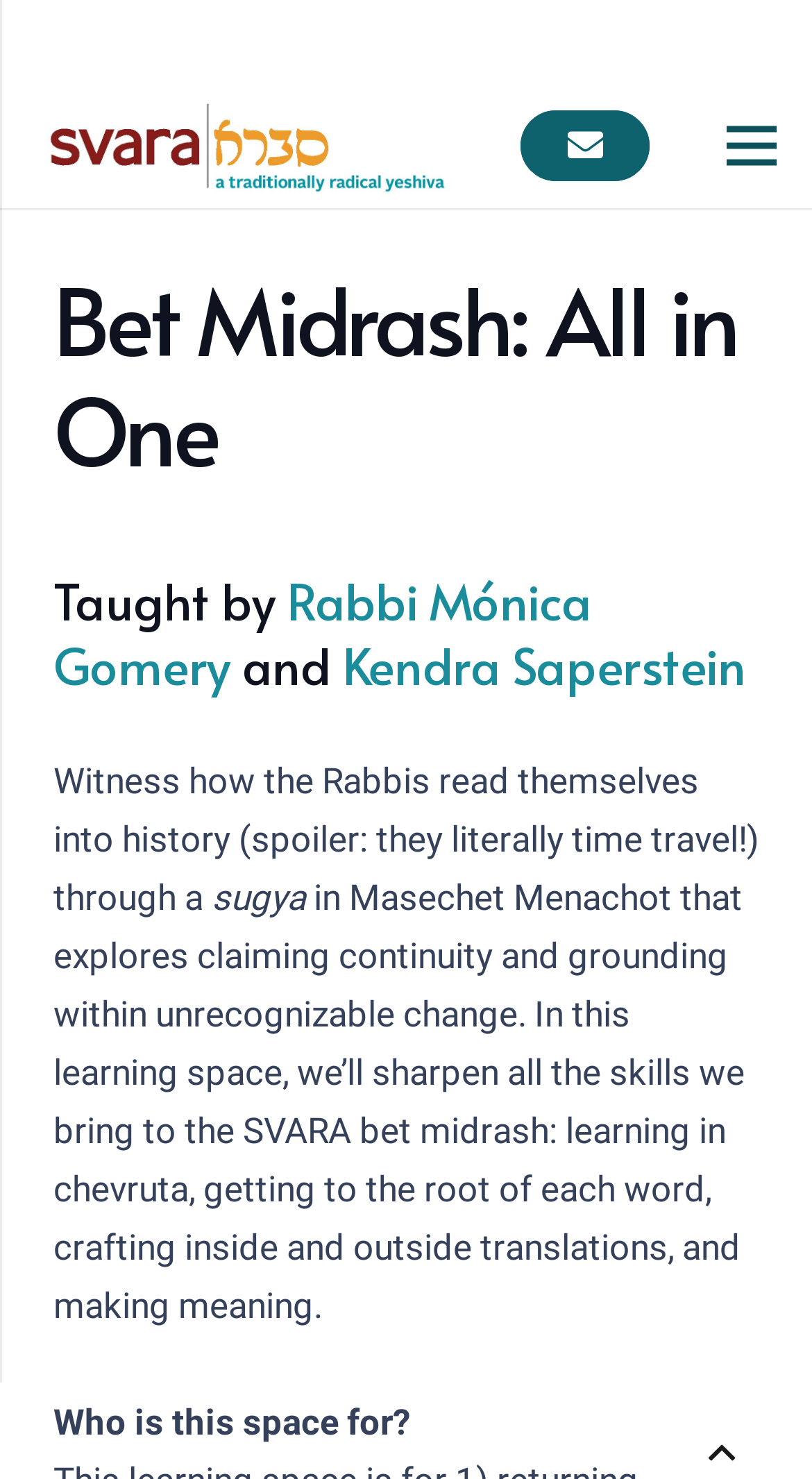Describe all the visual and textual components of the webpage comprehensively.

The webpage is about a learning space called "Bet Midrash: All in One" taught by Rabbi Mónica Gomery and Kendra Saperstein. At the top left corner, there is a logo link, and next to it, there is a hamburger menu icon. On the top right corner, there is a "Menu" link. 

Below the logo, there are two headings. The first heading is "Bet Midrash: All in One", and the second heading is "Taught by Rabbi Mónica Gomery and Kendra Saperstein". Under the second heading, there are two links to the instructors' names, Rabbi Mónica Gomery and Kendra Saperstein, placed side by side.

Following the instructors' links, there is a paragraph of text that describes the learning space. The text is divided into three parts. The first part is "Witness how the Rabbis read themselves into history (spoiler: they literally time travel!) through a", the second part is "sugya", and the third part is a longer text that explains the learning space in more detail. 

At the bottom of the page, there is a question "Who is this space for?"